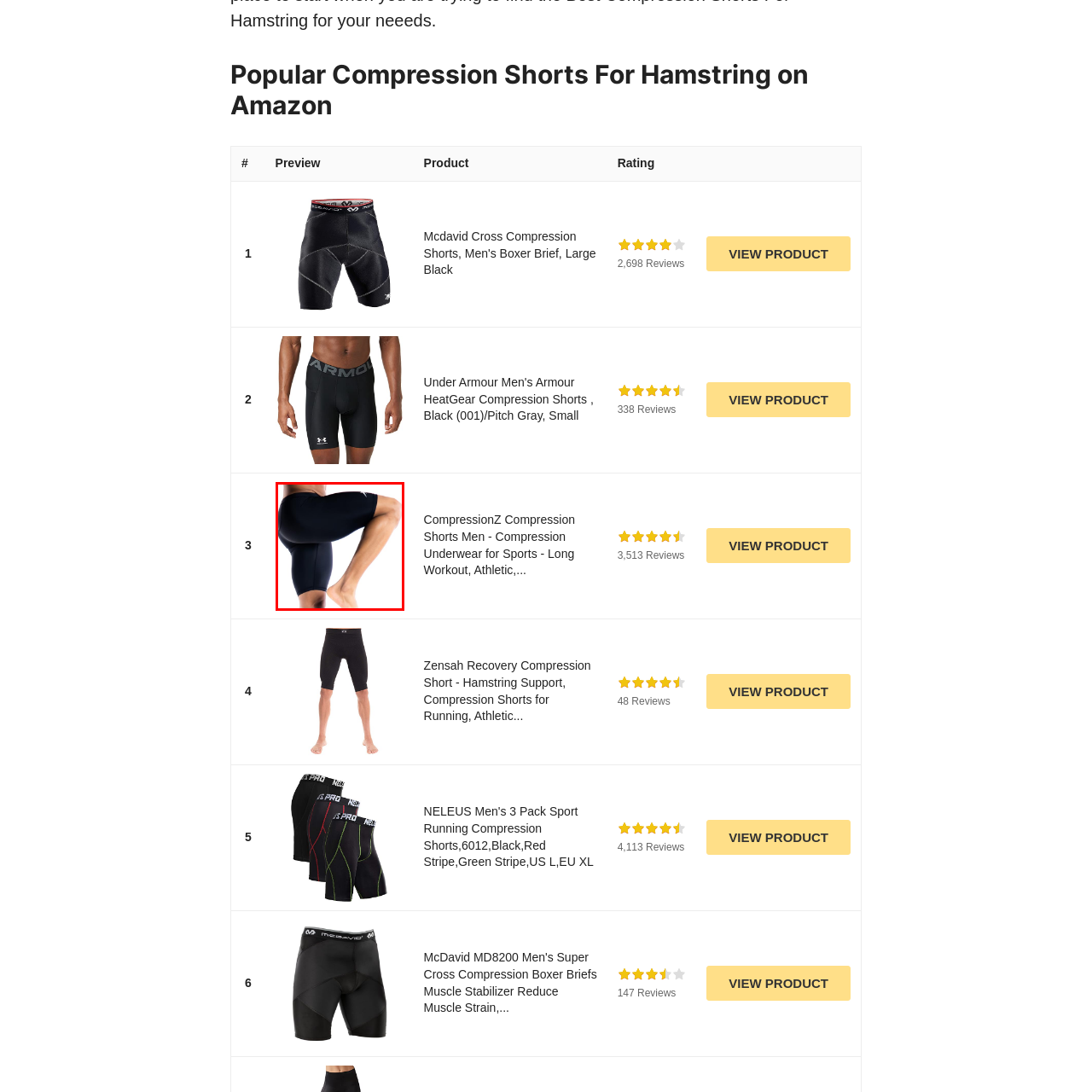Use the image within the highlighted red box to answer the following question with a single word or phrase:
What benefit do the CompressionZ Compression Shorts provide to athletes?

Reduce muscle strain